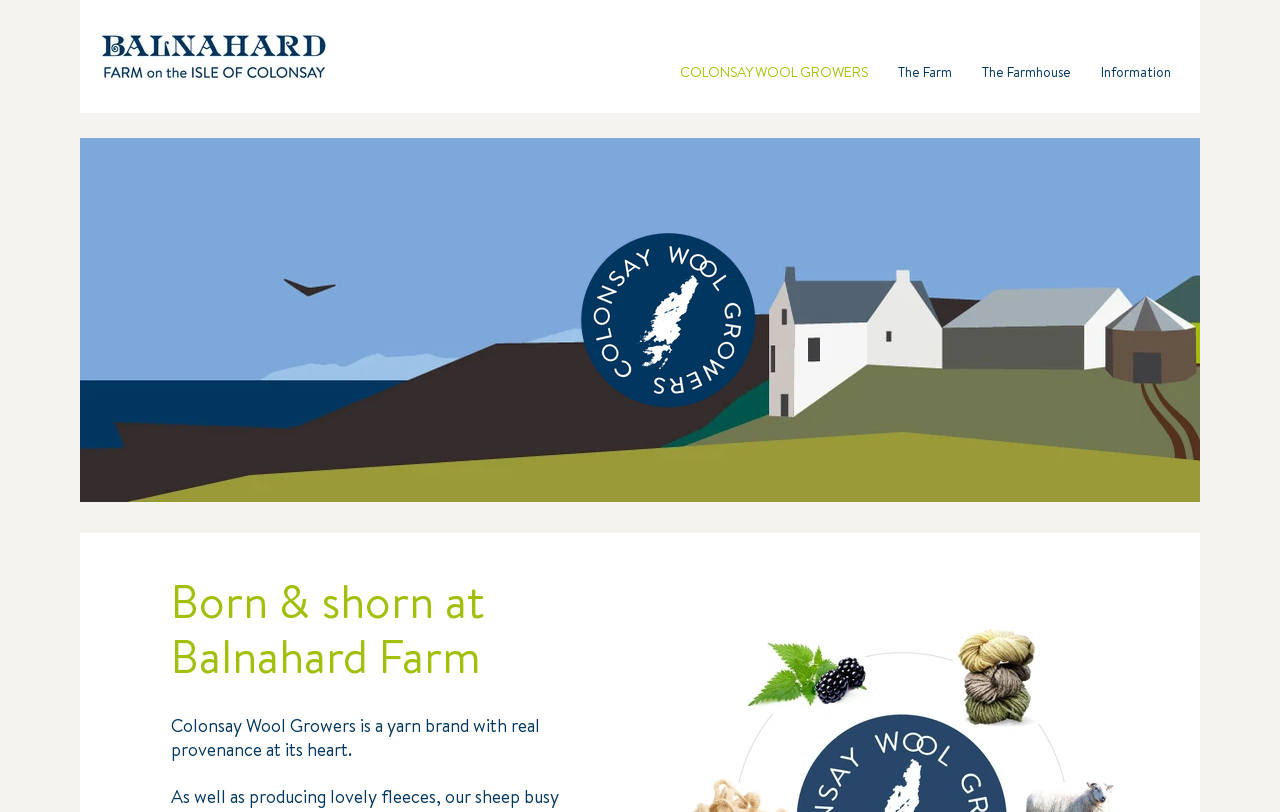Locate the headline of the webpage and generate its content.

Born & shorn at Balnahard Farm